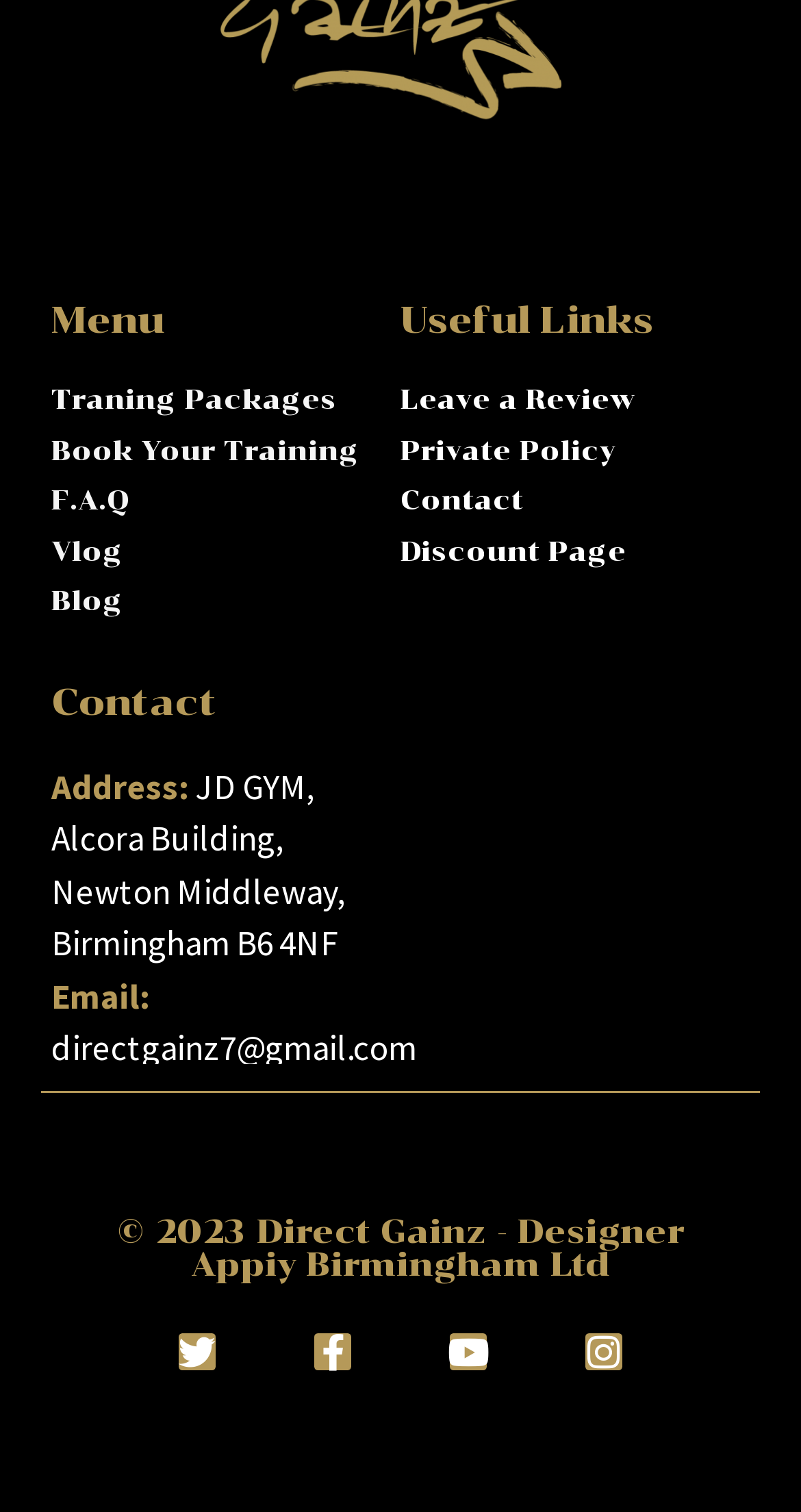Use a single word or phrase to answer the question:
What year is mentioned in the copyright notice at the bottom of the webpage?

2023